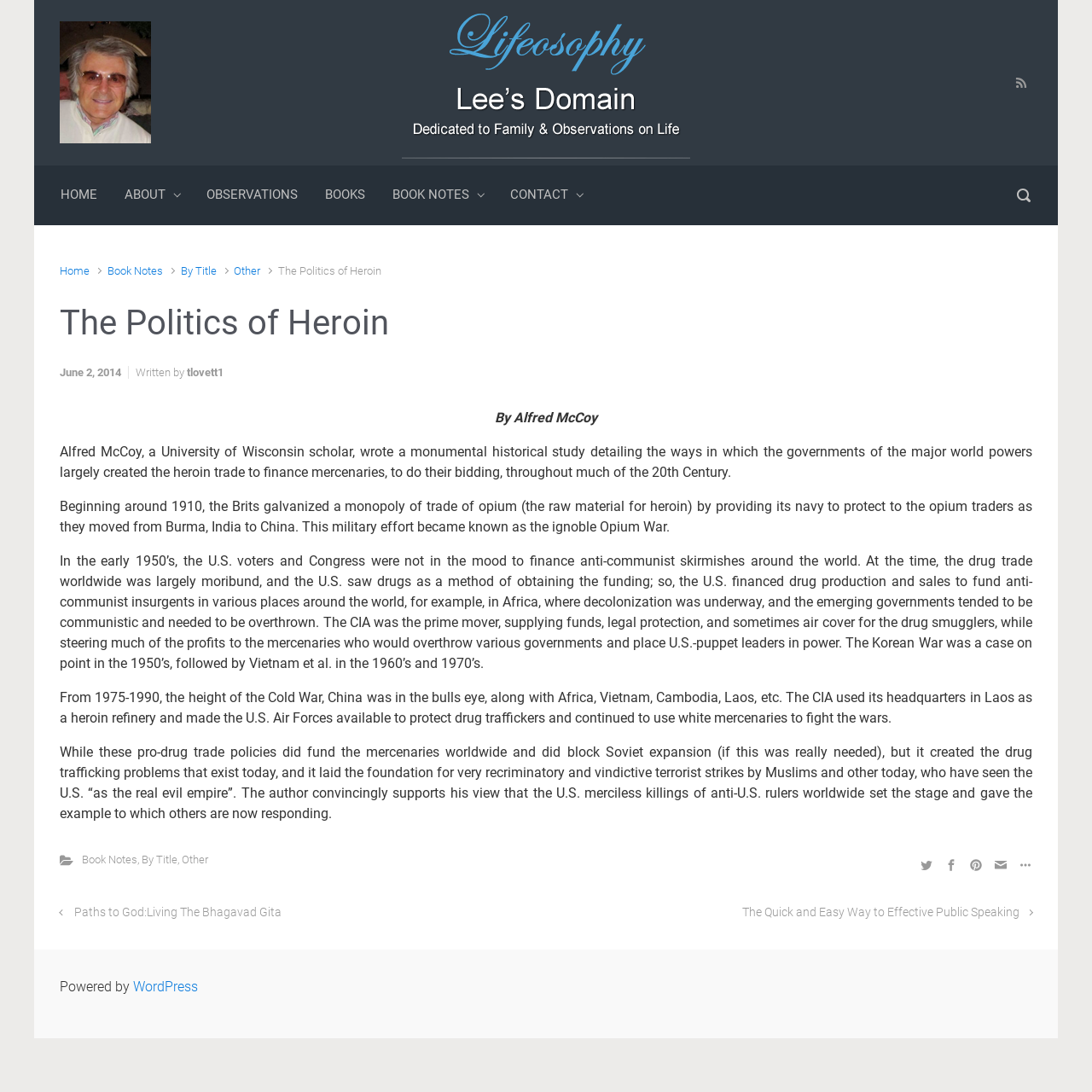Can you show the bounding box coordinates of the region to click on to complete the task described in the instruction: "View the BOOK NOTES page"?

[0.075, 0.781, 0.125, 0.793]